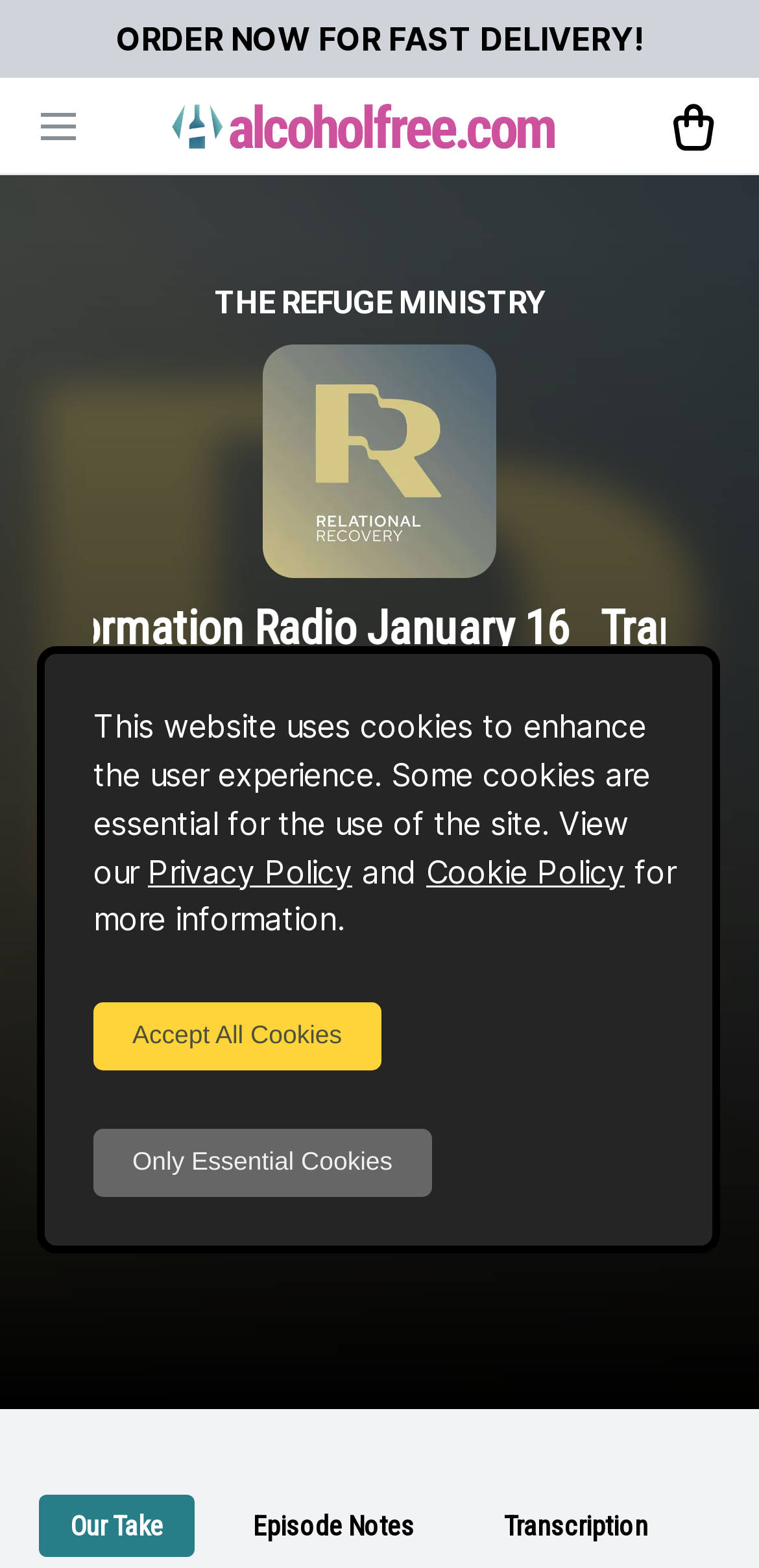What are the adjectives used to describe the episode?
Based on the visual, give a brief answer using one word or a short phrase.

INSPIRING, EMPOWERING, INFORMATIVE, HOPEFUL, ENCOURAGING